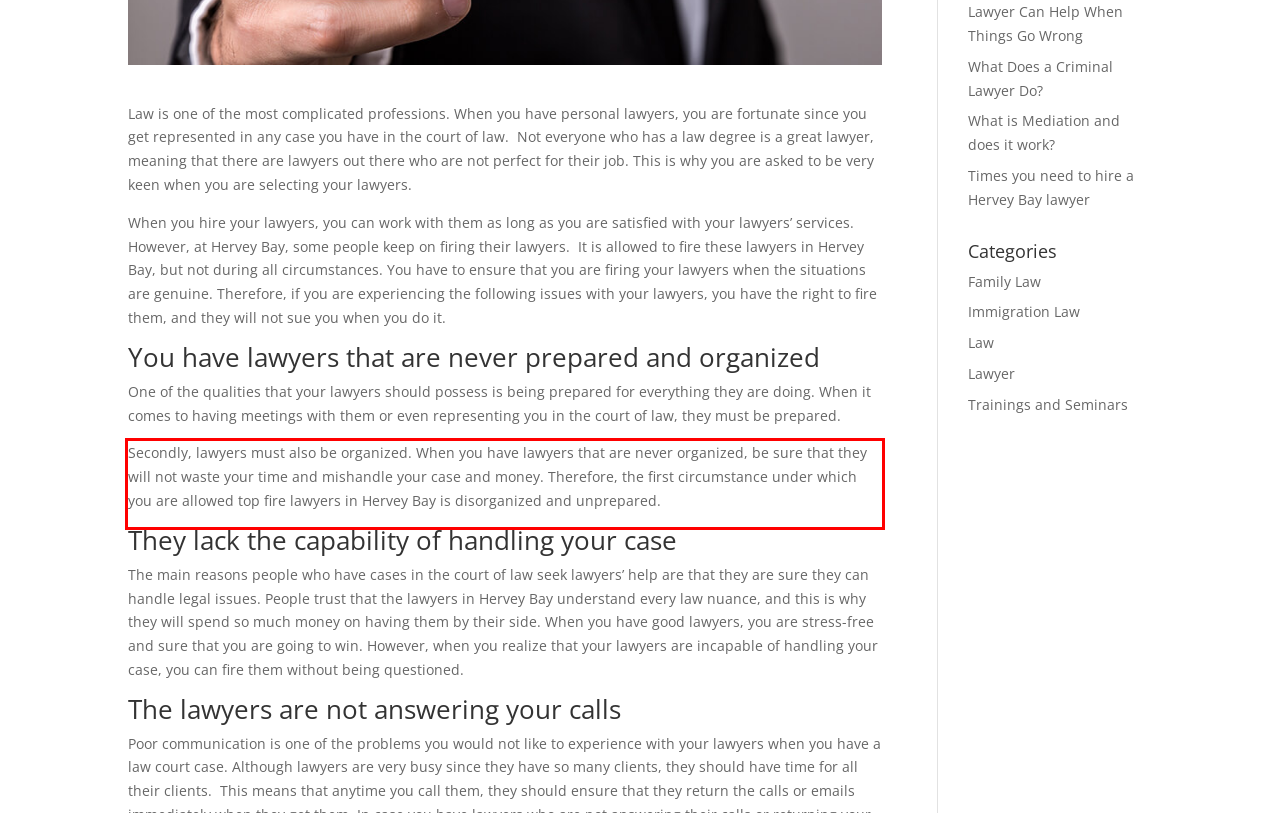Using the provided screenshot of a webpage, recognize and generate the text found within the red rectangle bounding box.

Secondly, lawyers must also be organized. When you have lawyers that are never organized, be sure that they will not waste your time and mishandle your case and money. Therefore, the first circumstance under which you are allowed top fire lawyers in Hervey Bay is disorganized and unprepared.